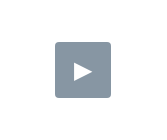What is the topic of the video series?
Based on the screenshot, provide a one-word or short-phrase response.

self-hypnosis techniques